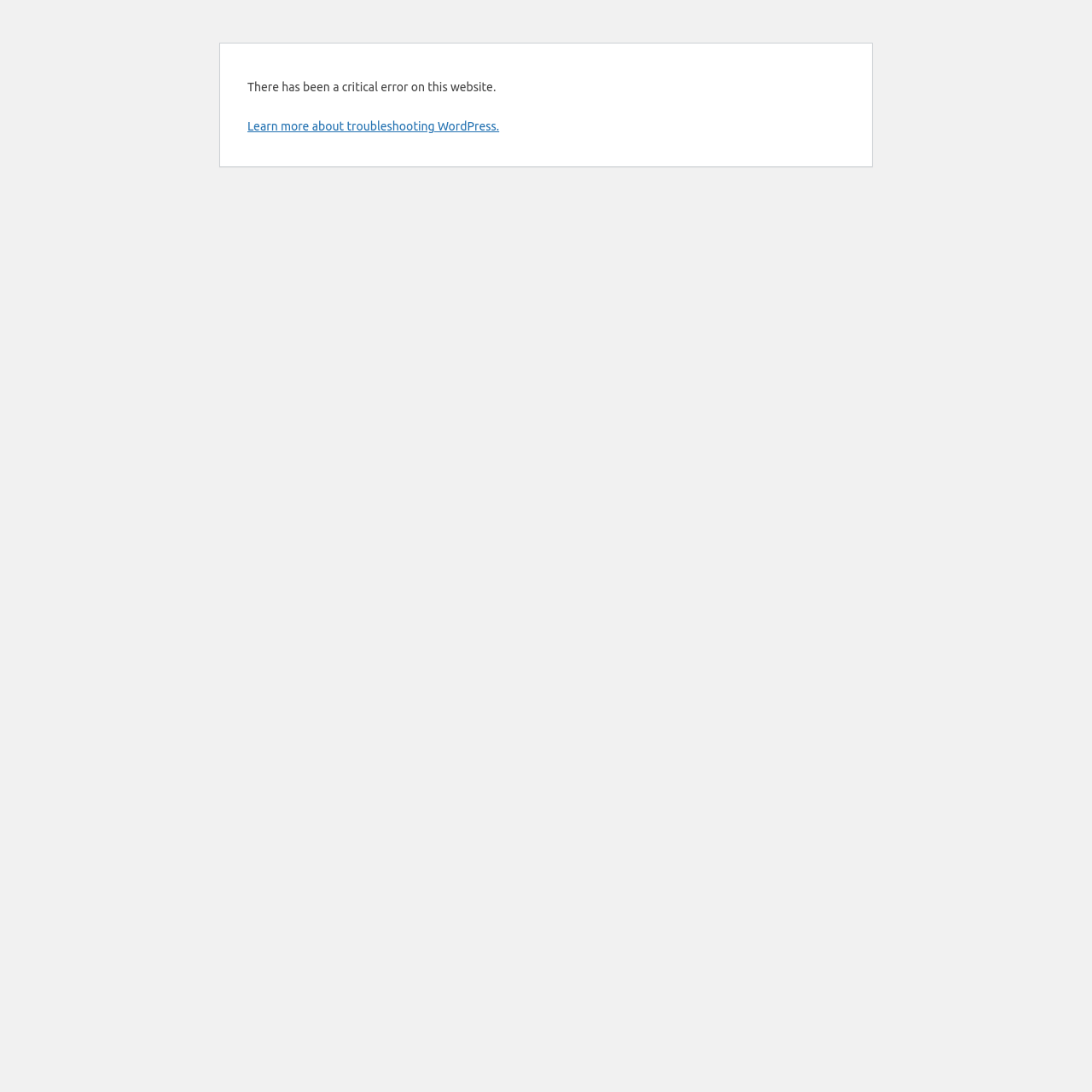Using the webpage screenshot, locate the HTML element that fits the following description and provide its bounding box: "Learn more about troubleshooting WordPress.".

[0.227, 0.109, 0.457, 0.122]